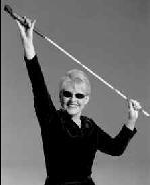What is the color of the woman's outfit?
Using the details shown in the screenshot, provide a comprehensive answer to the question.

The caption describes the woman as 'Dressed in a stylish black outfit', which indicates that the color of her outfit is black.